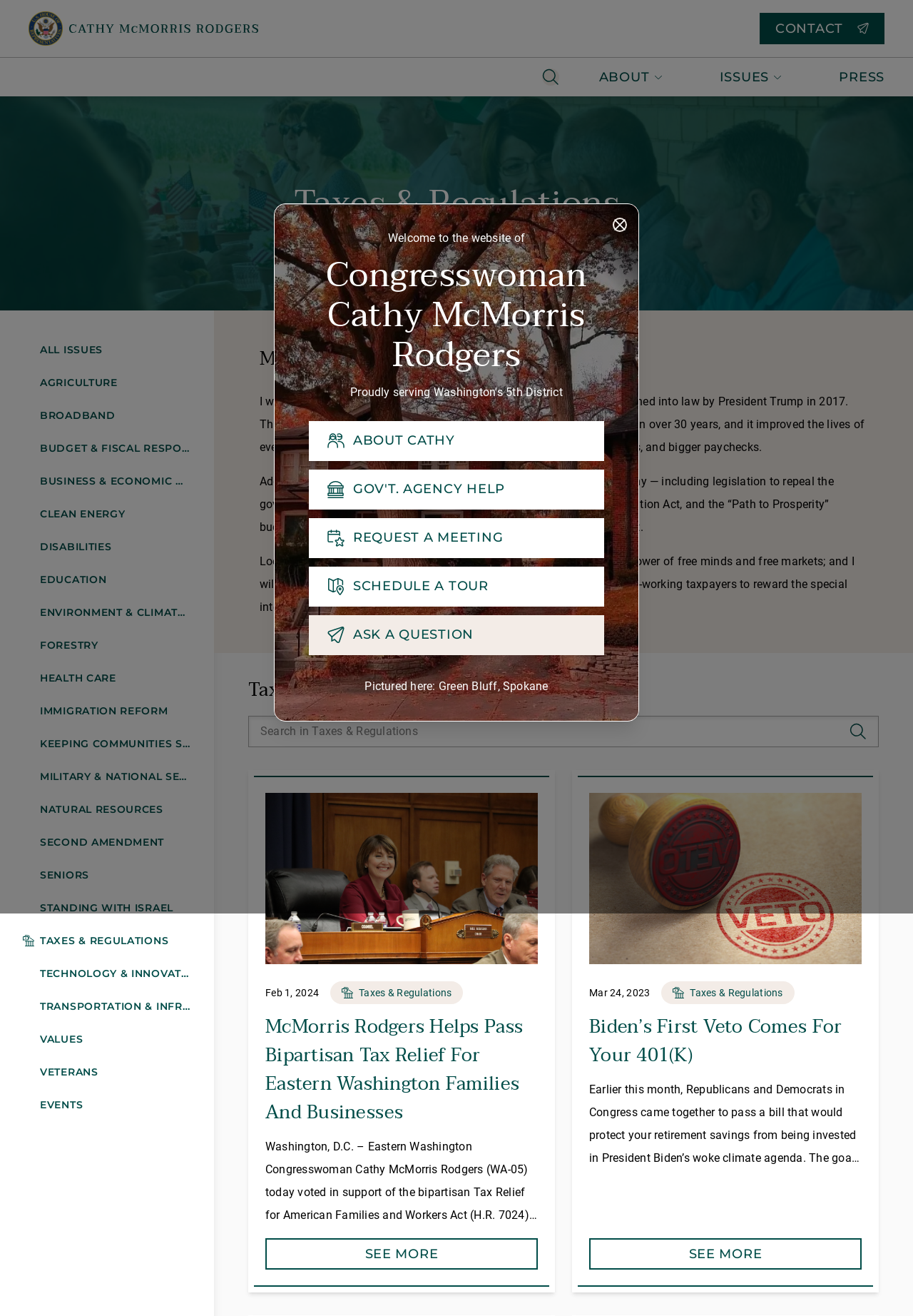Locate the bounding box of the UI element described by: "Environment & Climate Change" in the given webpage screenshot.

[0.0, 0.453, 0.234, 0.478]